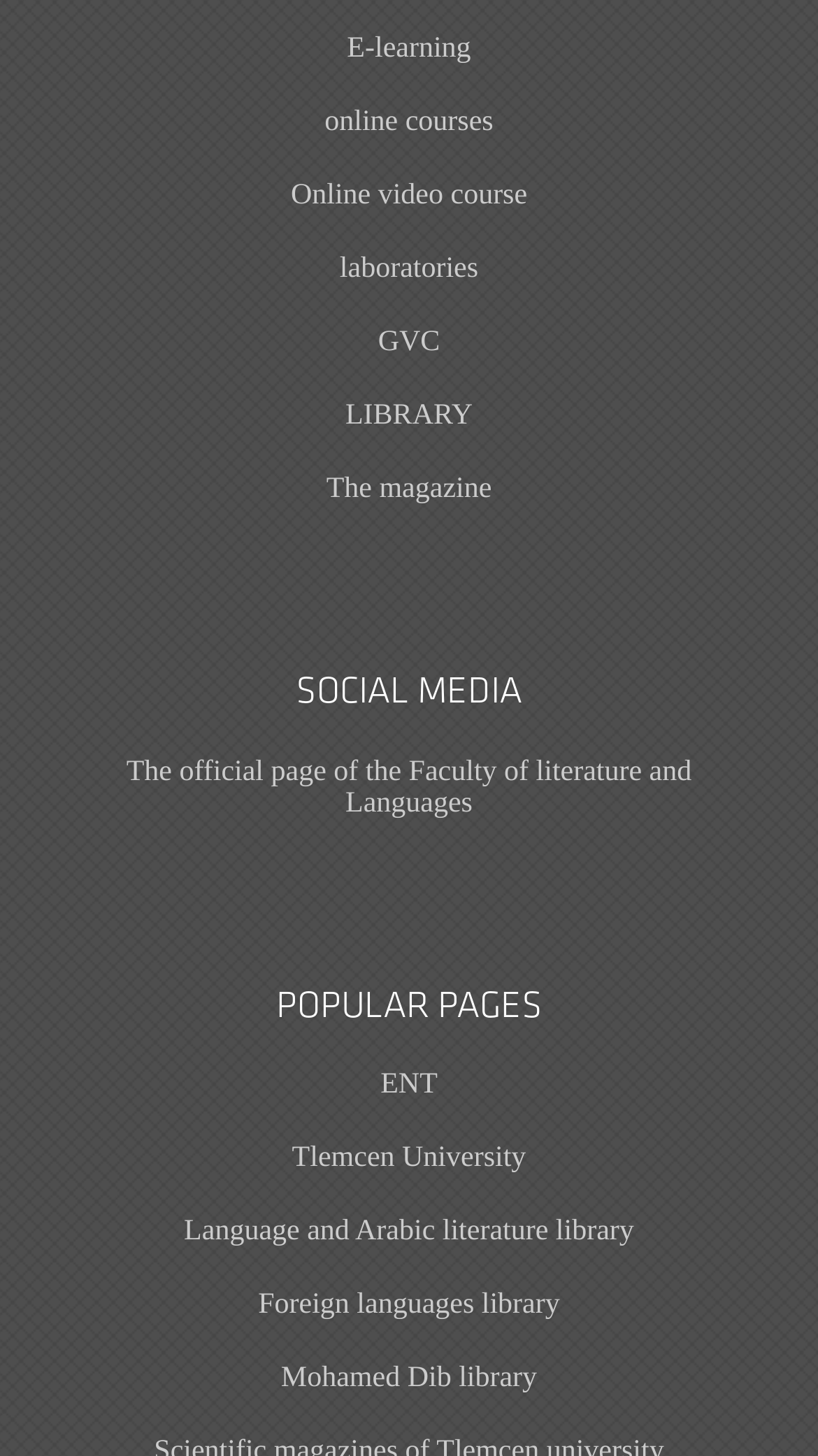How many links are under the 'SOCIAL MEDIA' heading?
Look at the webpage screenshot and answer the question with a detailed explanation.

Under the 'SOCIAL MEDIA' heading, there is only one link which is 'The official page of the Faculty of literature and Languages' with a bounding box coordinate of [0.077, 0.505, 0.923, 0.577].